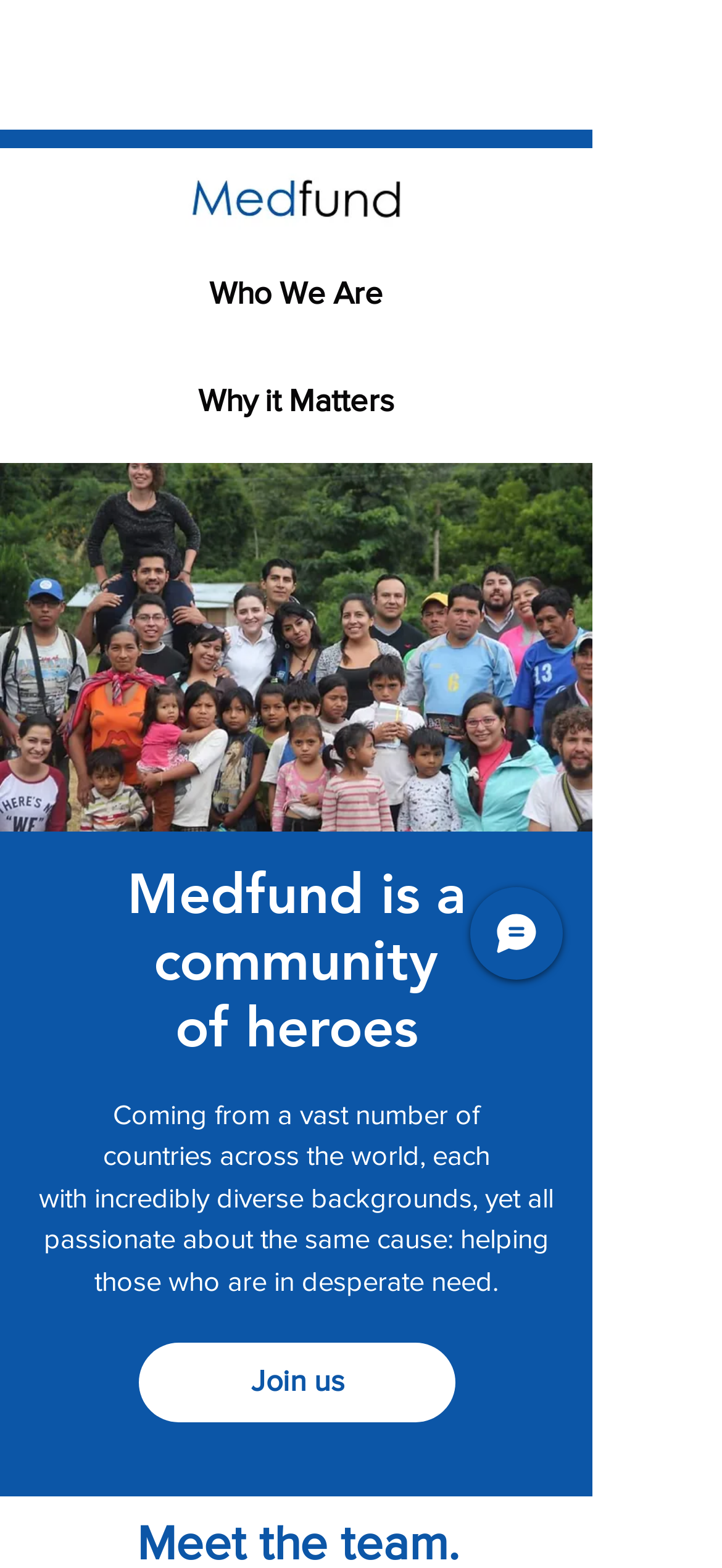Provide the bounding box coordinates, formatted as (top-left x, top-left y, bottom-right x, bottom-right y), with all values being floating point numbers between 0 and 1. Identify the bounding box of the UI element that matches the description: Join us

[0.192, 0.856, 0.631, 0.907]